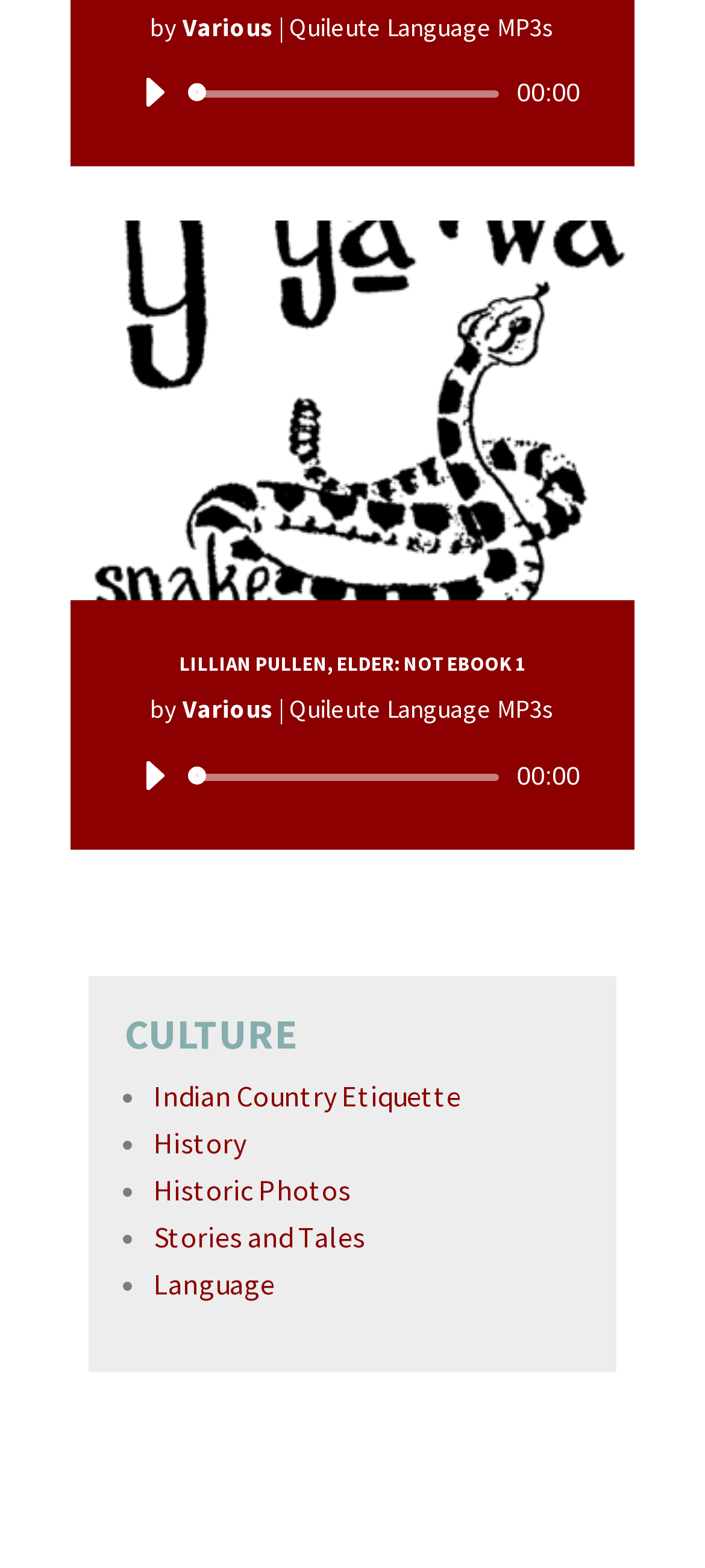Analyze the image and provide a detailed answer to the question: What is the category of the link 'Indian Country Etiquette'?

The question can be answered by looking at the heading above the link 'Indian Country Etiquette', which is 'CULTURE', indicating that the link belongs to the category of CULTURE.